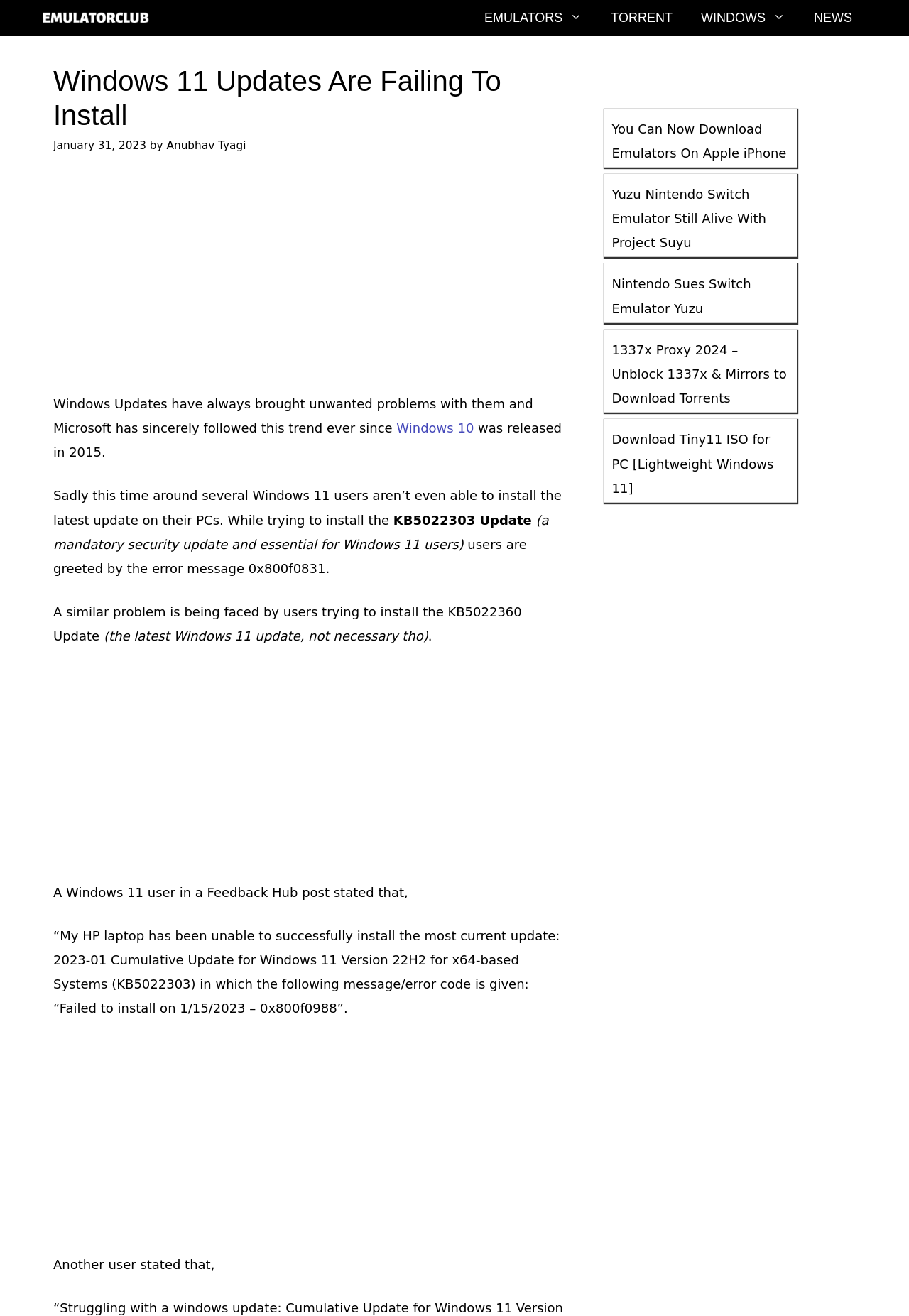Please specify the bounding box coordinates of the clickable section necessary to execute the following command: "Click on EmulatorClub link".

[0.047, 0.0, 0.164, 0.027]